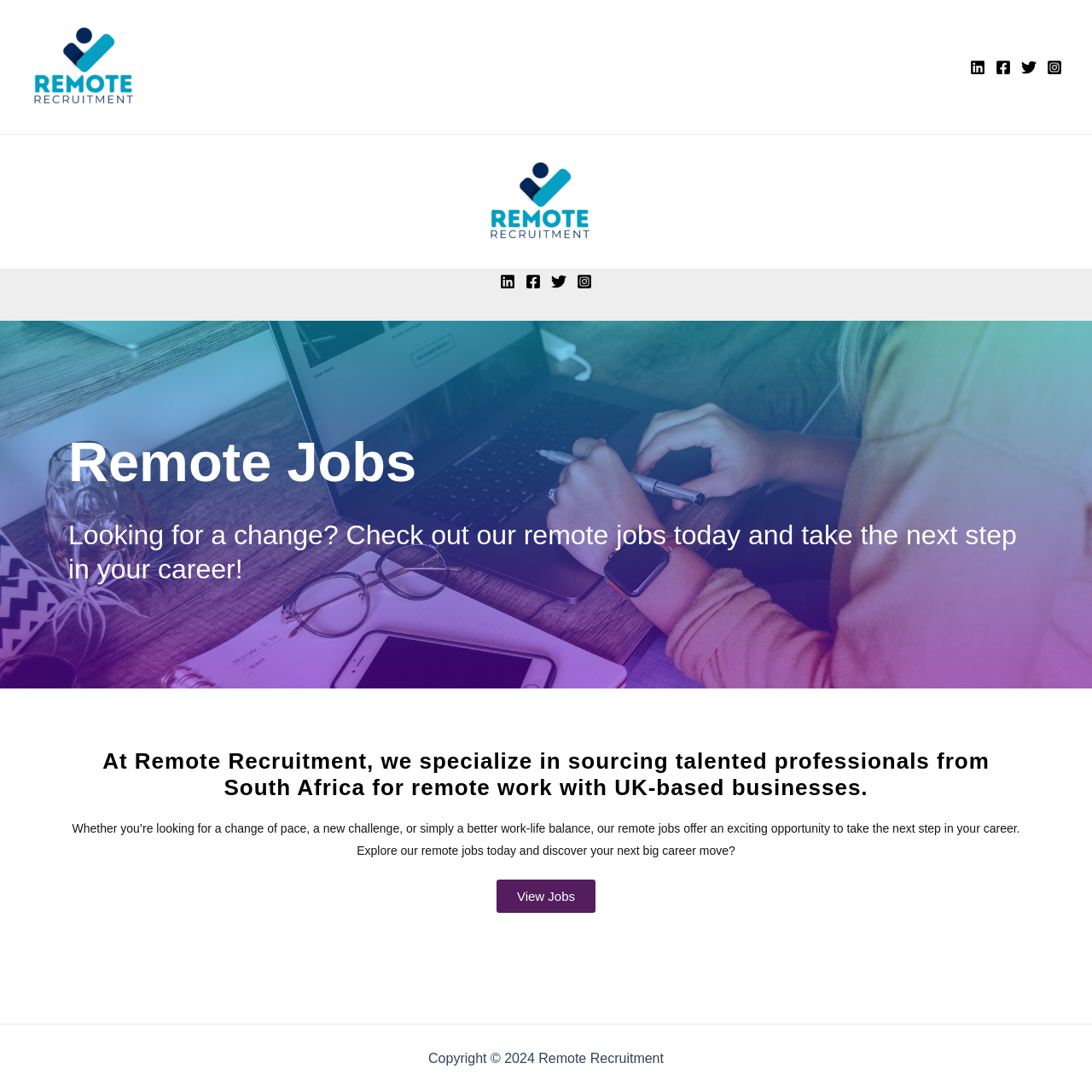What can be done on the webpage?
Based on the visual content, answer with a single word or a brief phrase.

Explore remote jobs